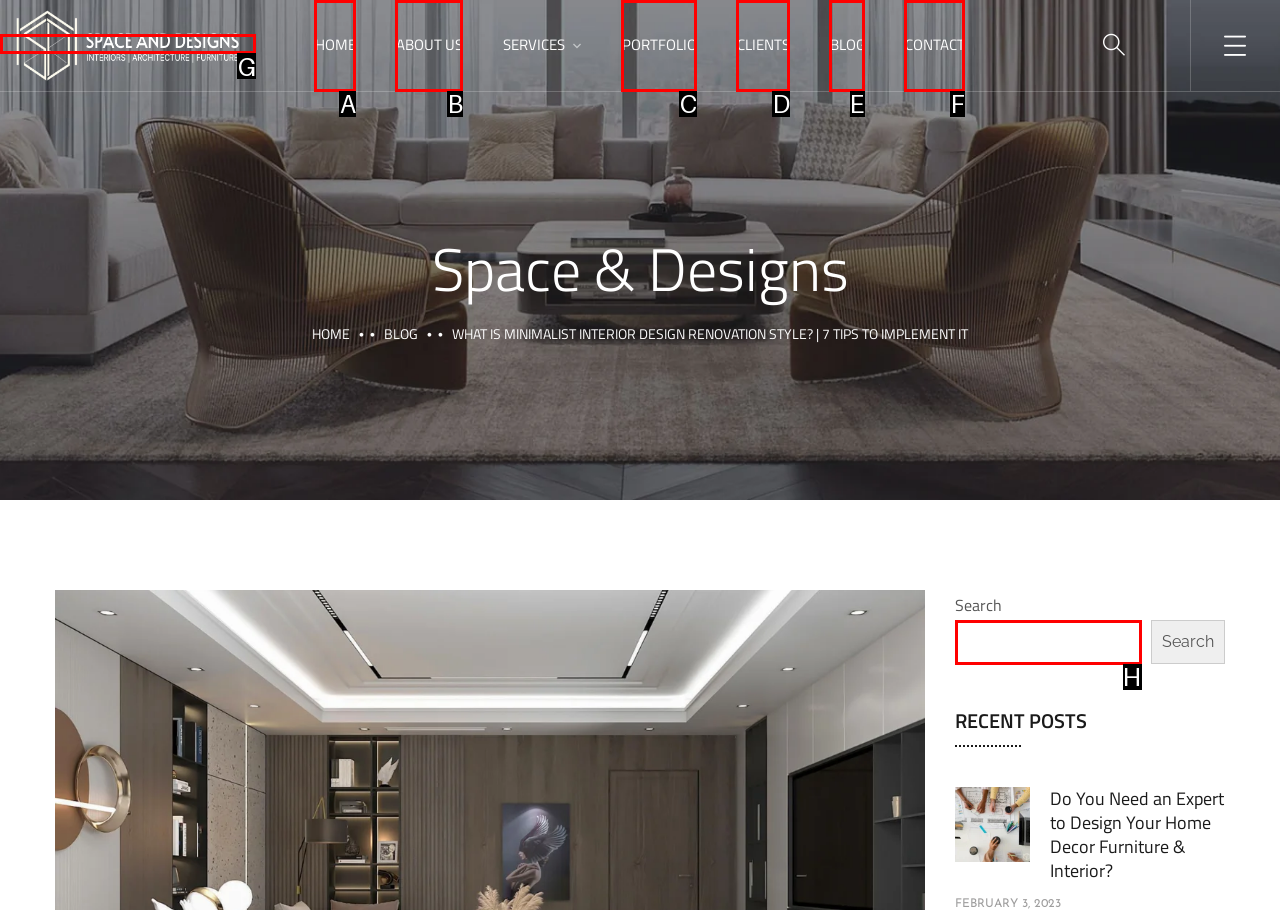Tell me which one HTML element I should click to complete this task: visit the blog Answer with the option's letter from the given choices directly.

E